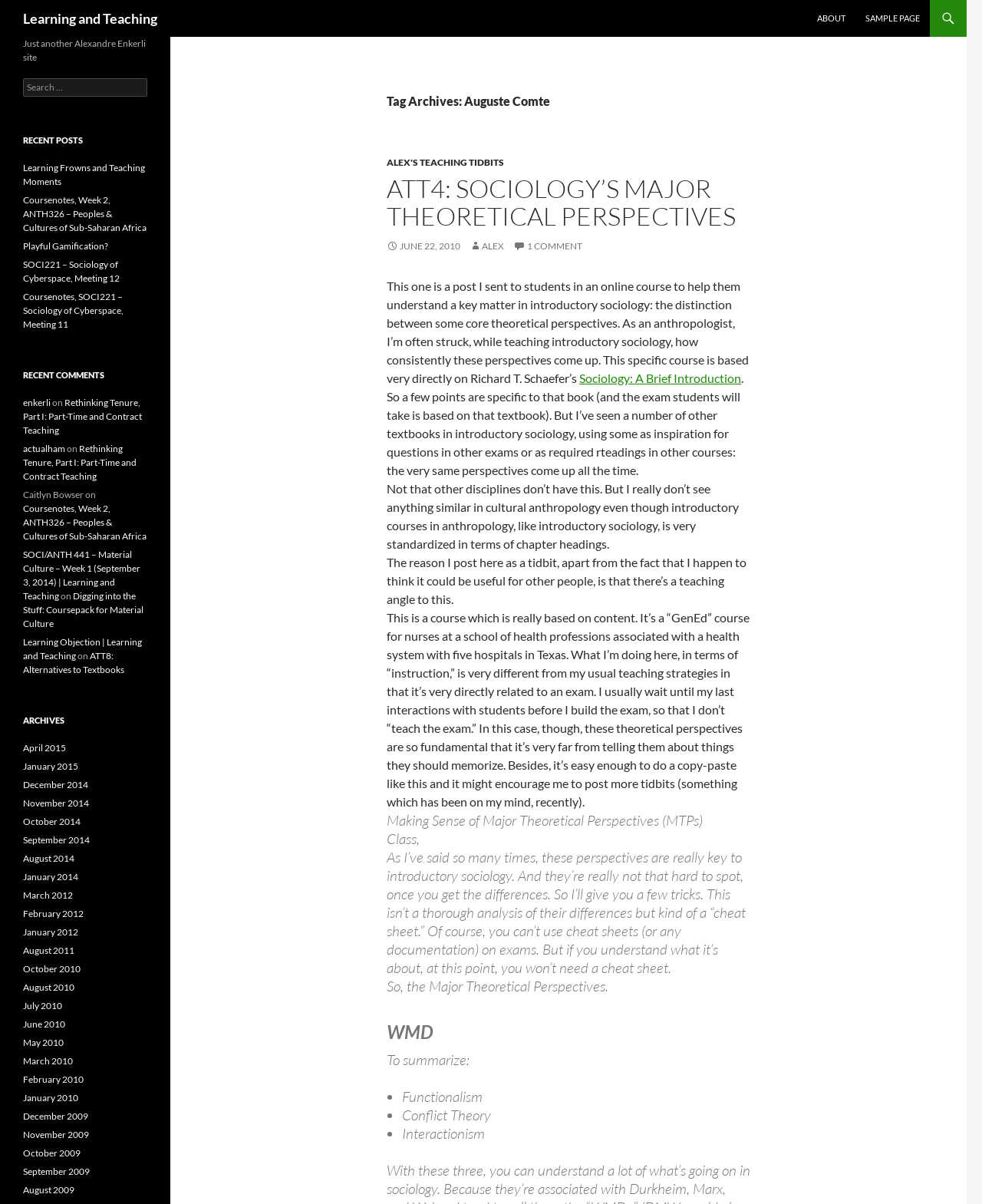What is the name of the textbook mentioned?
Answer briefly with a single word or phrase based on the image.

Sociology: A Brief Introduction